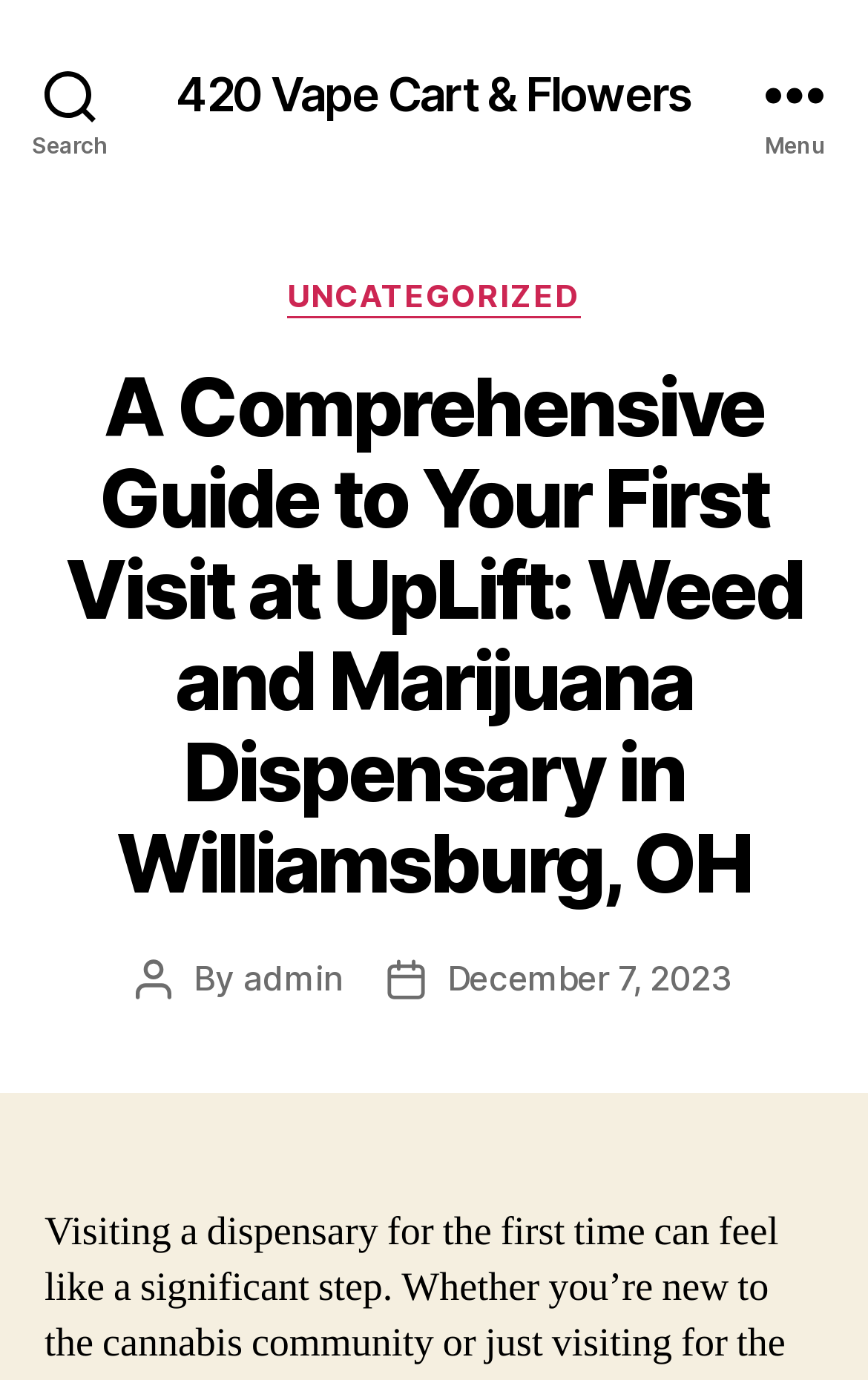Please determine the bounding box coordinates for the UI element described as: "420 Vape Cart & Flowers".

[0.203, 0.051, 0.797, 0.085]